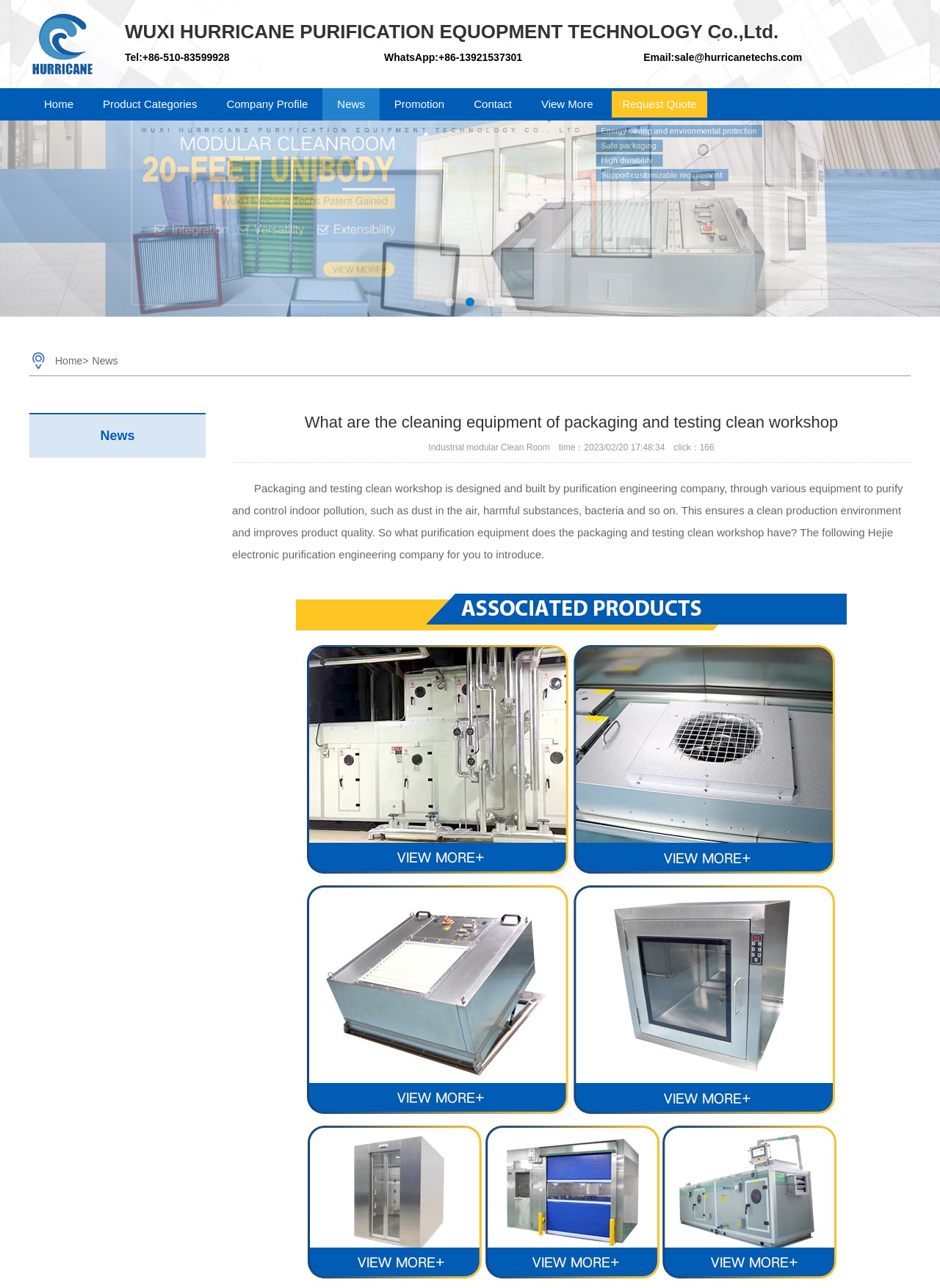Determine the bounding box coordinates of the clickable region to carry out the instruction: "View the company profile".

[0.229, 0.071, 0.339, 0.091]